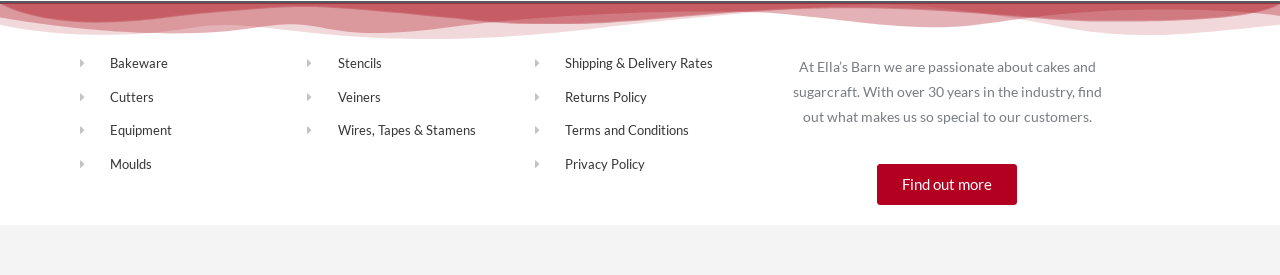Find the bounding box coordinates for the HTML element described as: "Terms and Conditions". The coordinates should consist of four float values between 0 and 1, i.e., [left, top, right, bottom].

[0.418, 0.44, 0.595, 0.511]